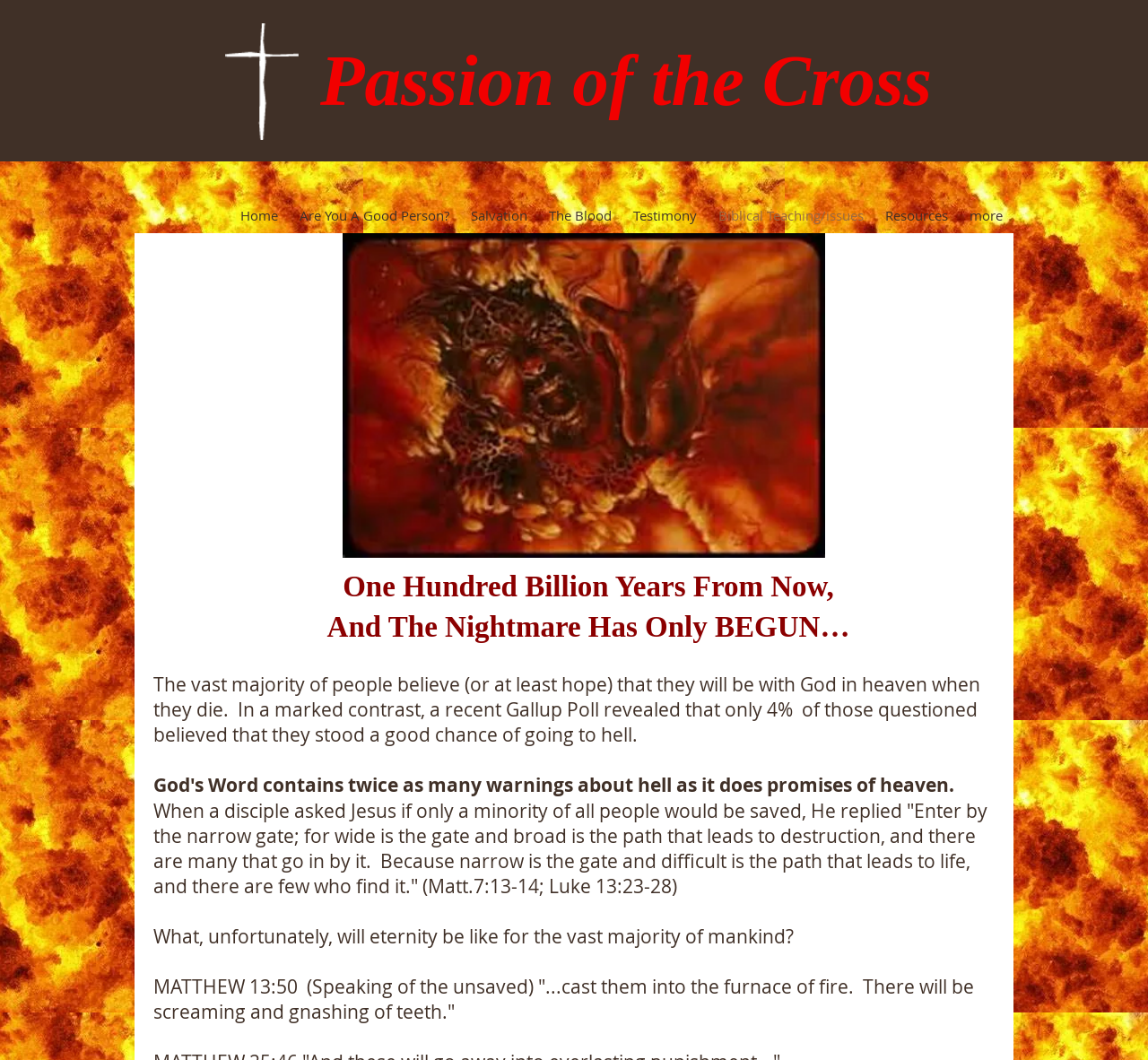What is the Bible verse mentioned in the webpage?
Using the image, elaborate on the answer with as much detail as possible.

The webpage mentions a Bible verse, Matthew 13:50, which speaks of the unsaved being cast into the furnace of fire, where there will be screaming and gnashing of teeth.